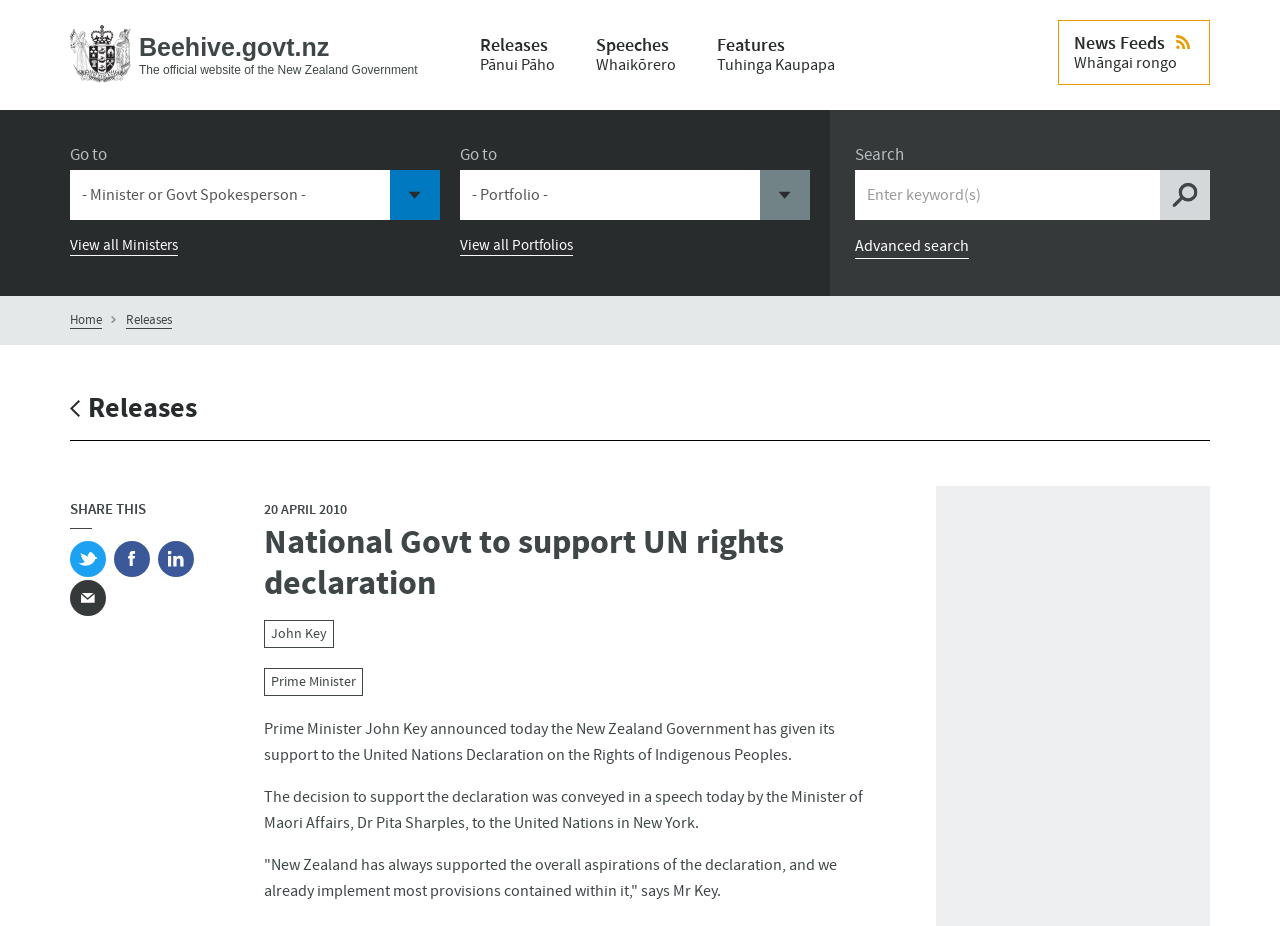Locate and provide the bounding box coordinates for the HTML element that matches this description: "SpeechesWhaikōrero".

[0.45, 0.0, 0.544, 0.119]